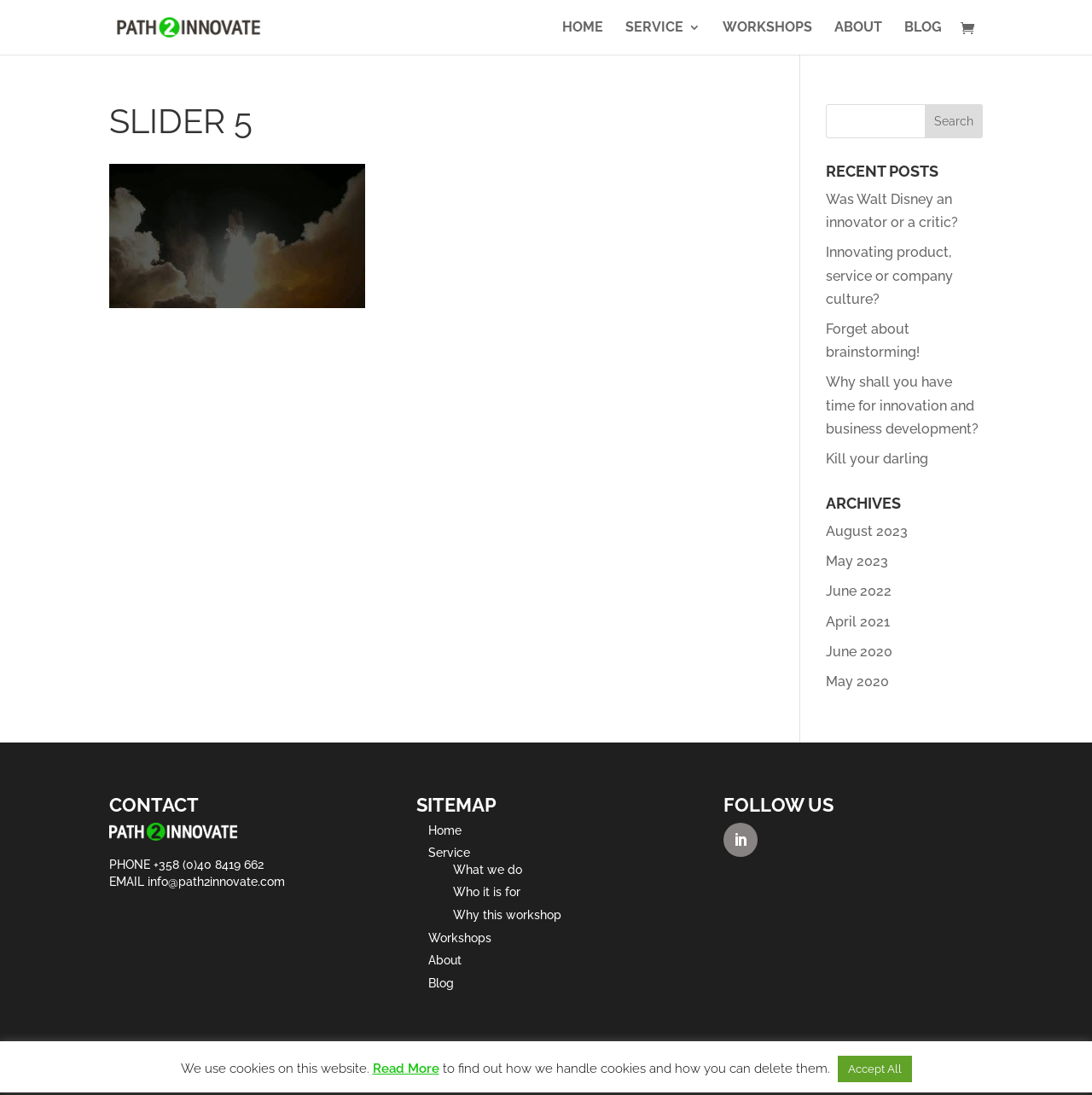What are the main categories in the navigation menu?
From the image, provide a succinct answer in one word or a short phrase.

HOME, SERVICE 3, WORKSHOPS, ABOUT, BLOG